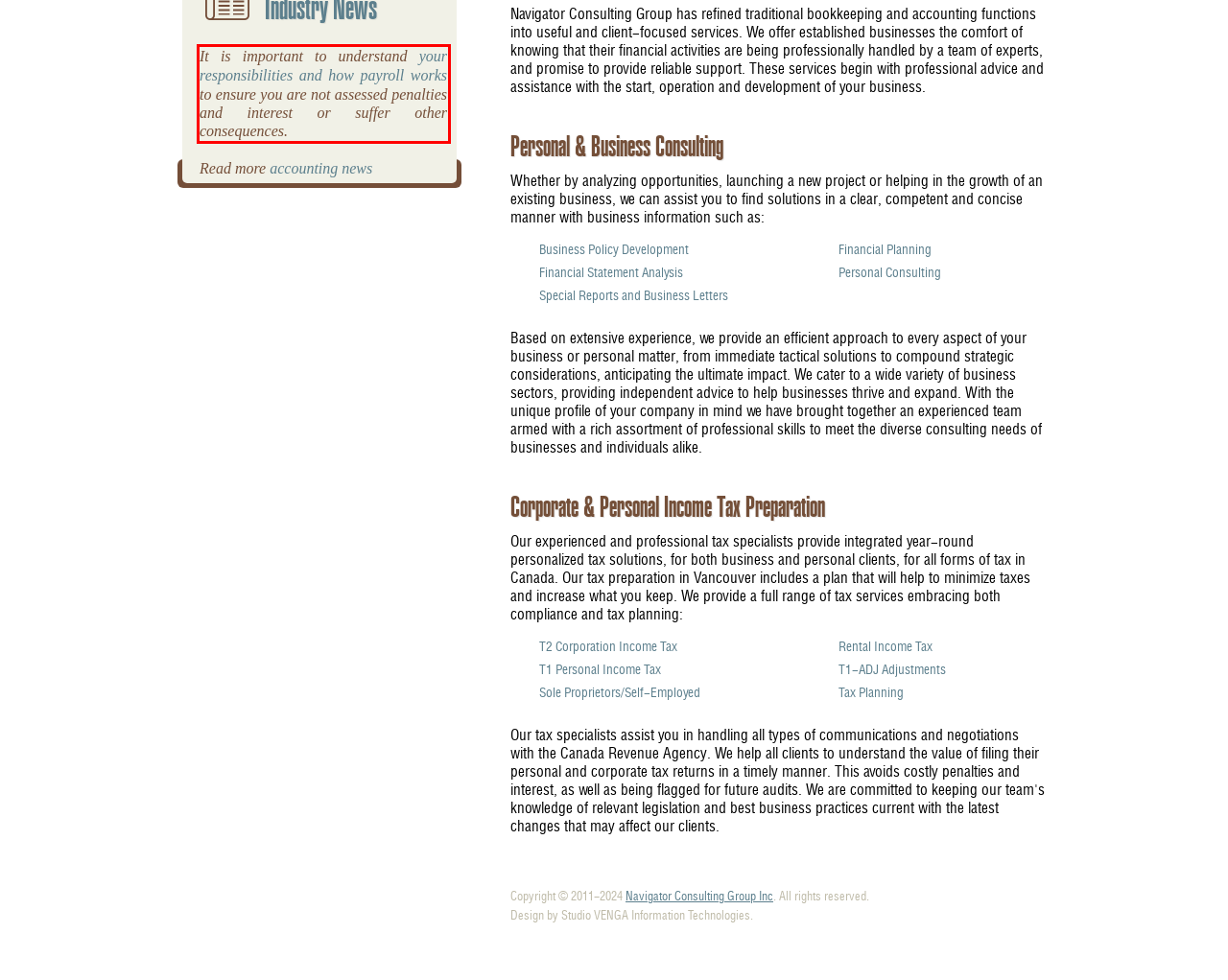Identify the text within the red bounding box on the webpage screenshot and generate the extracted text content.

It is important to understand your responsibilities and how payroll works to ensure you are not assessed penalties and interest or suffer other consequences.